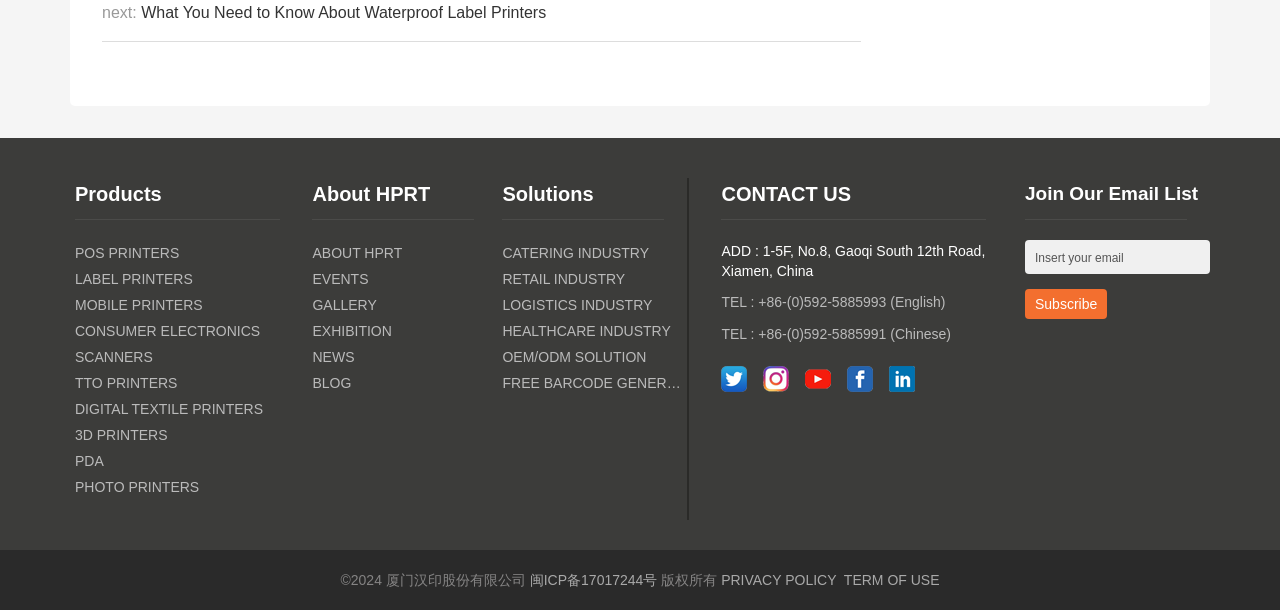Using the information from the screenshot, answer the following question thoroughly:
What is the copyright year of the website?

I found the copyright year at the bottom of the webpage, which is '©2024 厦门汉印股份有限公司'.